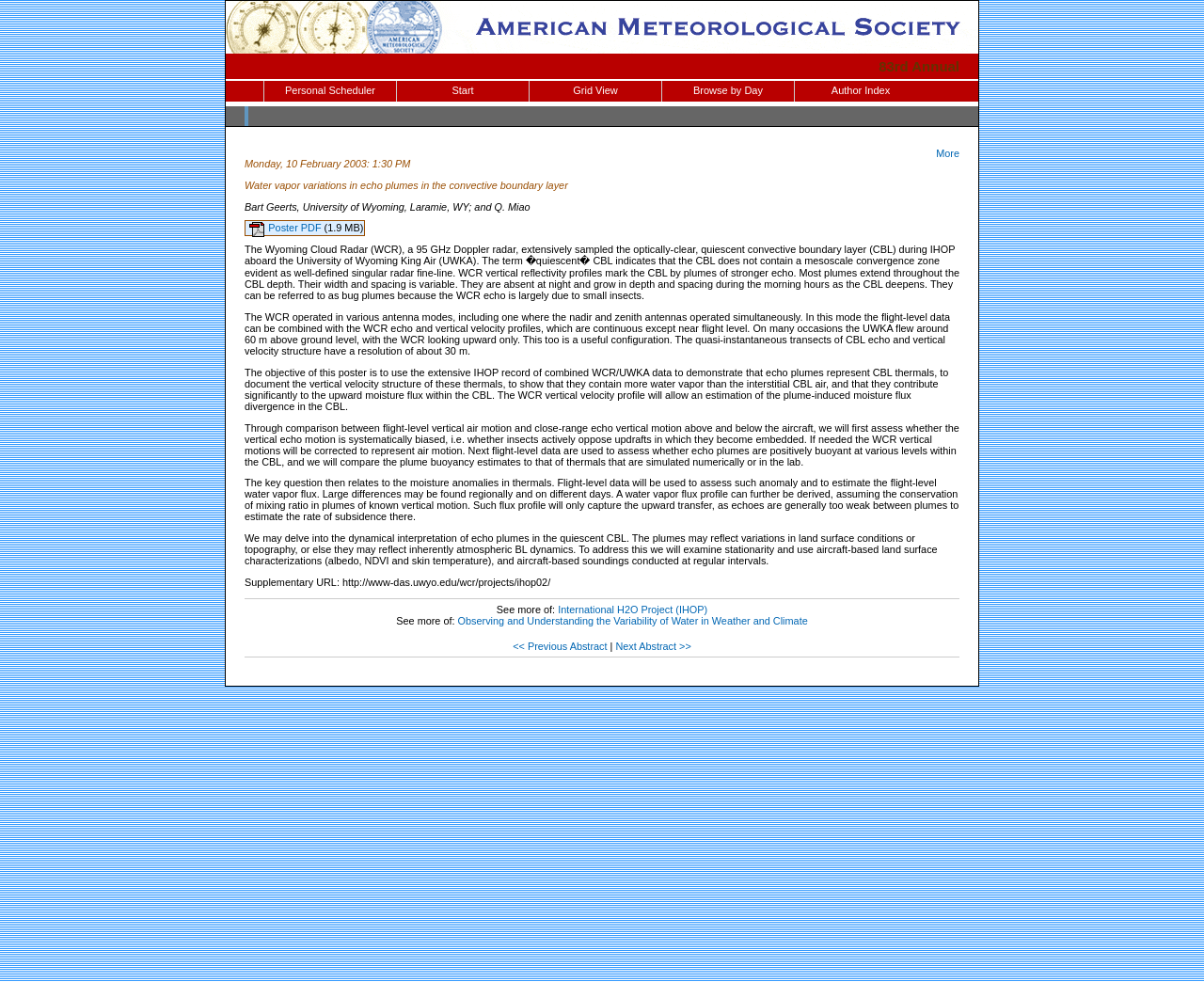Locate the bounding box coordinates of the clickable area to execute the instruction: "Download the poster PDF". Provide the coordinates as four float numbers between 0 and 1, represented as [left, top, right, bottom].

[0.207, 0.226, 0.269, 0.257]